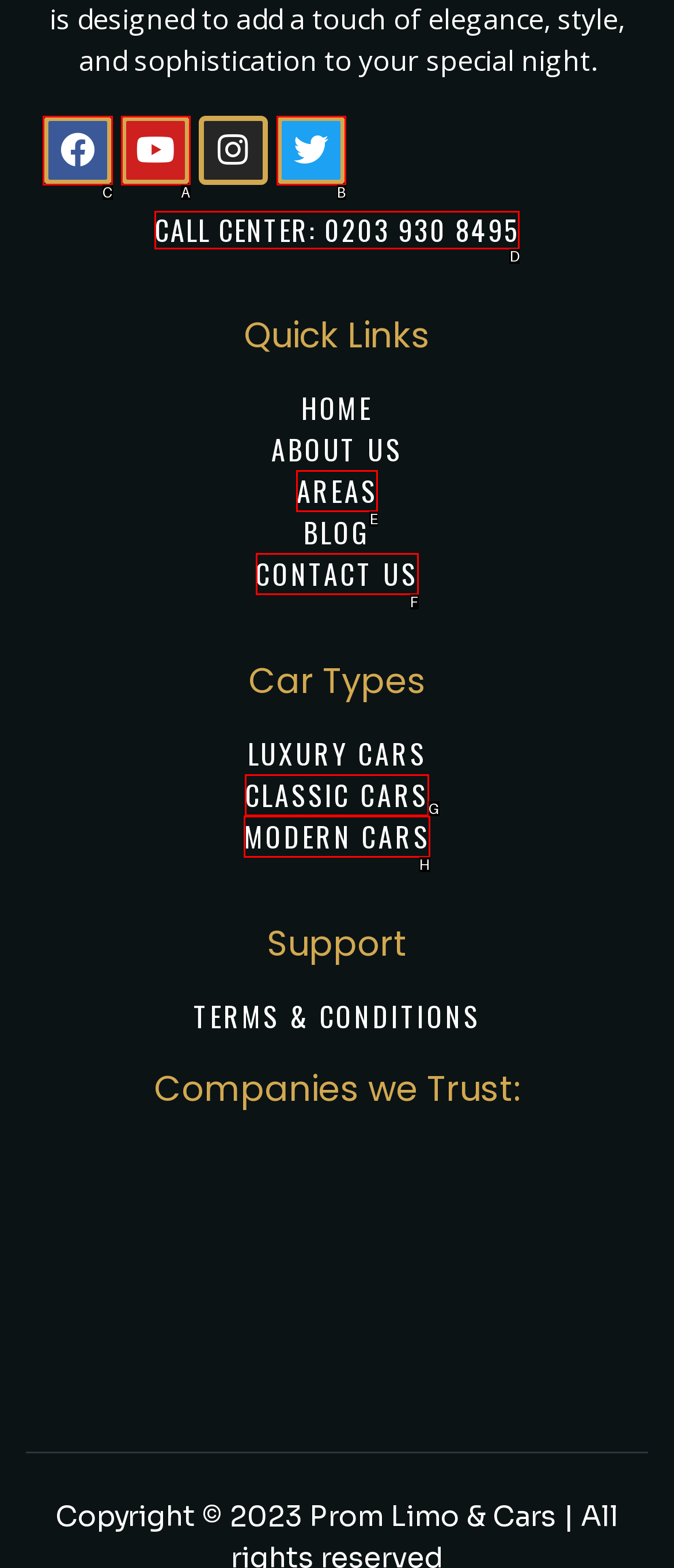For the instruction: check December 2022, determine the appropriate UI element to click from the given options. Respond with the letter corresponding to the correct choice.

None